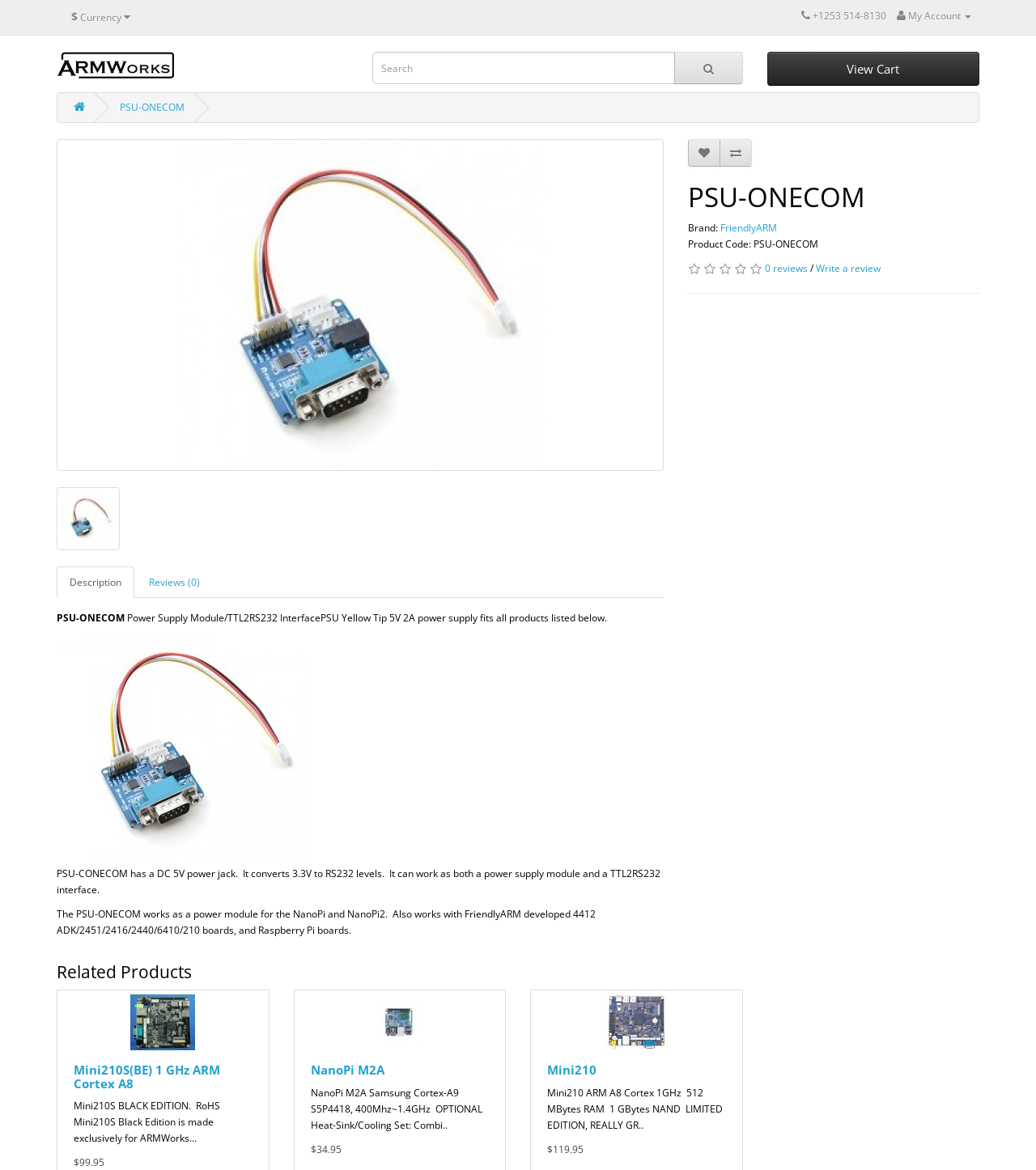Please determine the bounding box coordinates for the element that should be clicked to follow these instructions: "Go to FriendlyARM brand page".

[0.695, 0.189, 0.75, 0.201]